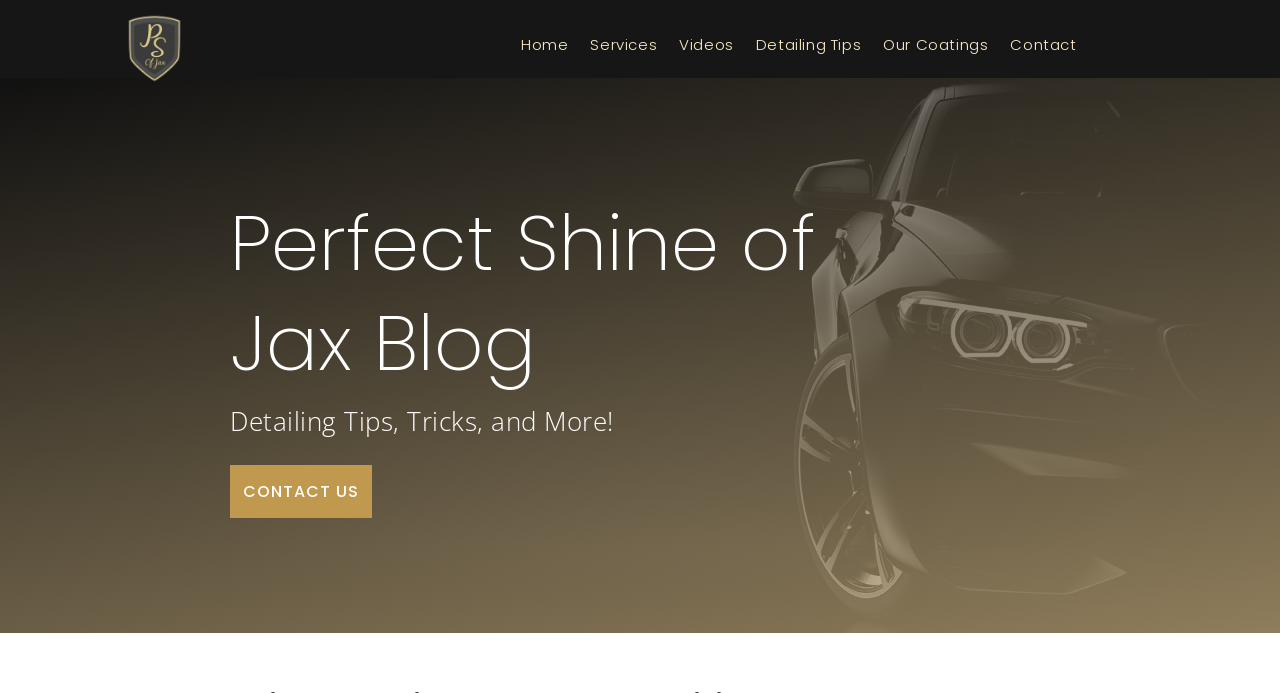Given the description of the UI element: "CONTACT US", predict the bounding box coordinates in the form of [left, top, right, bottom], with each value being a float between 0 and 1.

[0.18, 0.671, 0.291, 0.747]